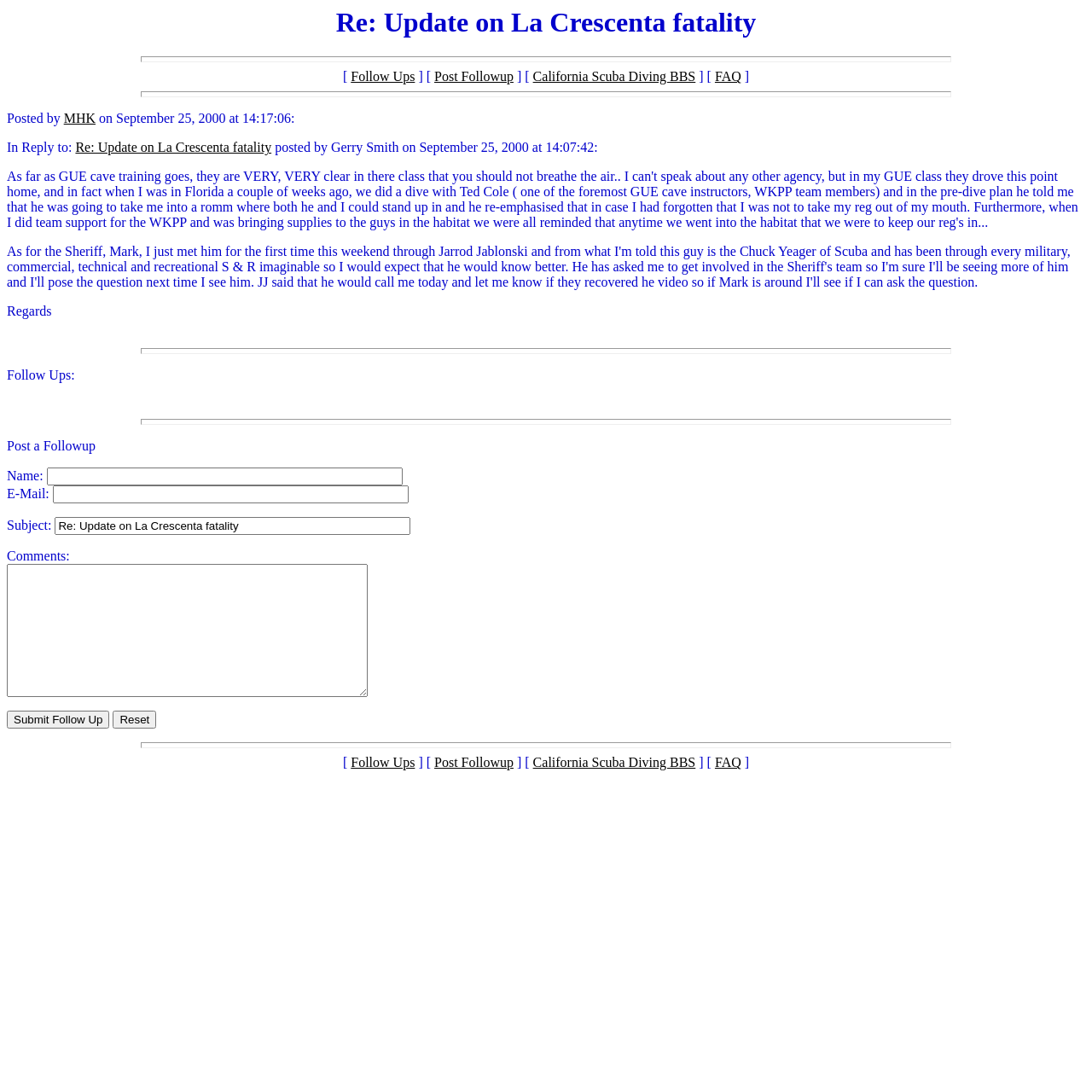Locate the bounding box coordinates of the element you need to click to accomplish the task described by this instruction: "Enter your name in the input field".

[0.043, 0.428, 0.368, 0.445]